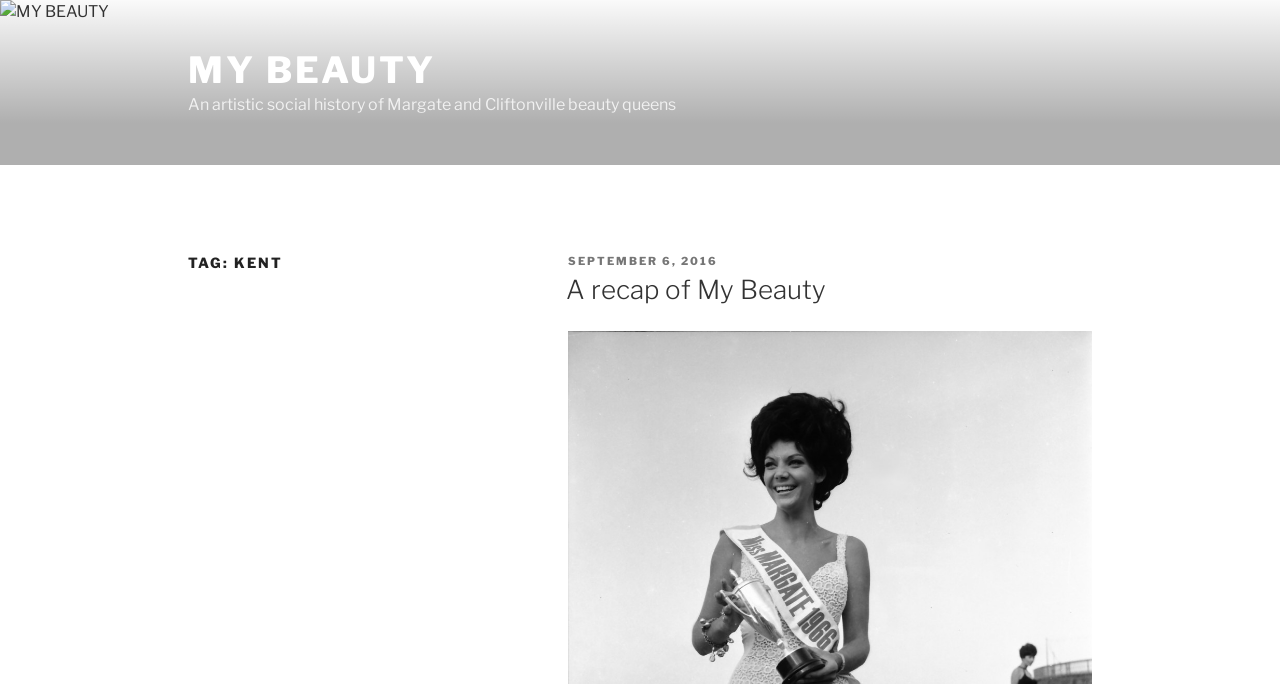Determine the bounding box coordinates of the UI element described by: "MY BEAUTY".

[0.147, 0.07, 0.341, 0.135]